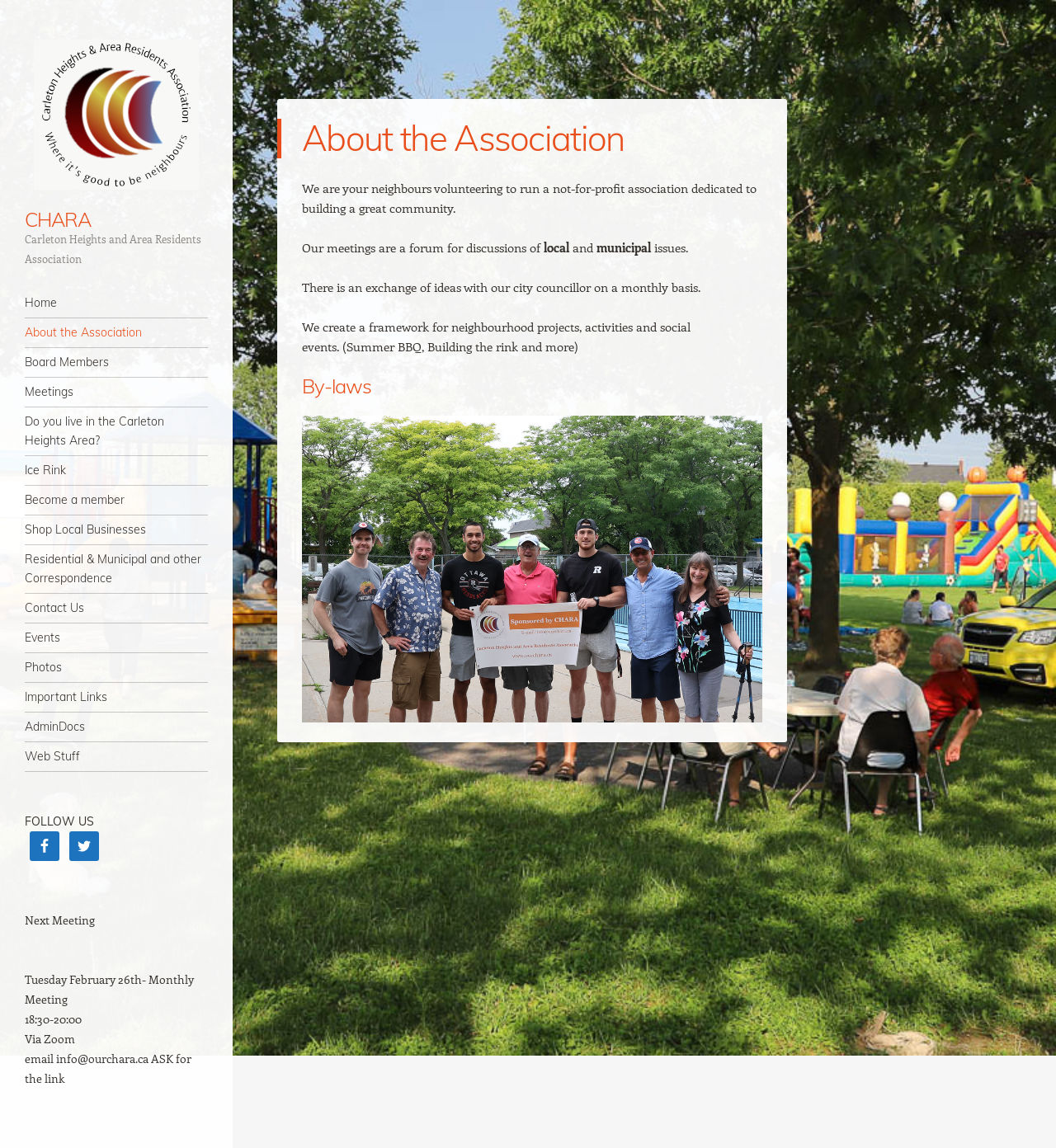Determine the coordinates of the bounding box for the clickable area needed to execute this instruction: "Follow CHARA on Facebook".

[0.028, 0.724, 0.056, 0.75]